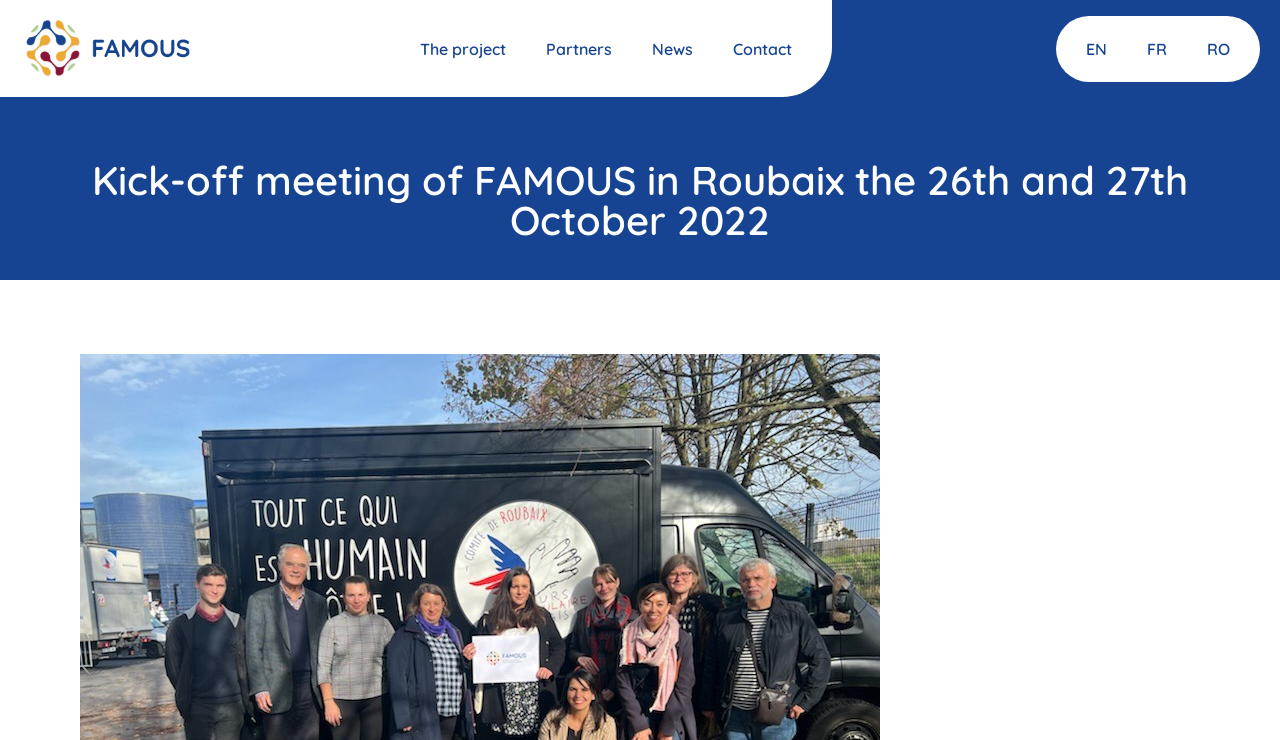Predict the bounding box for the UI component with the following description: "January 2021".

None